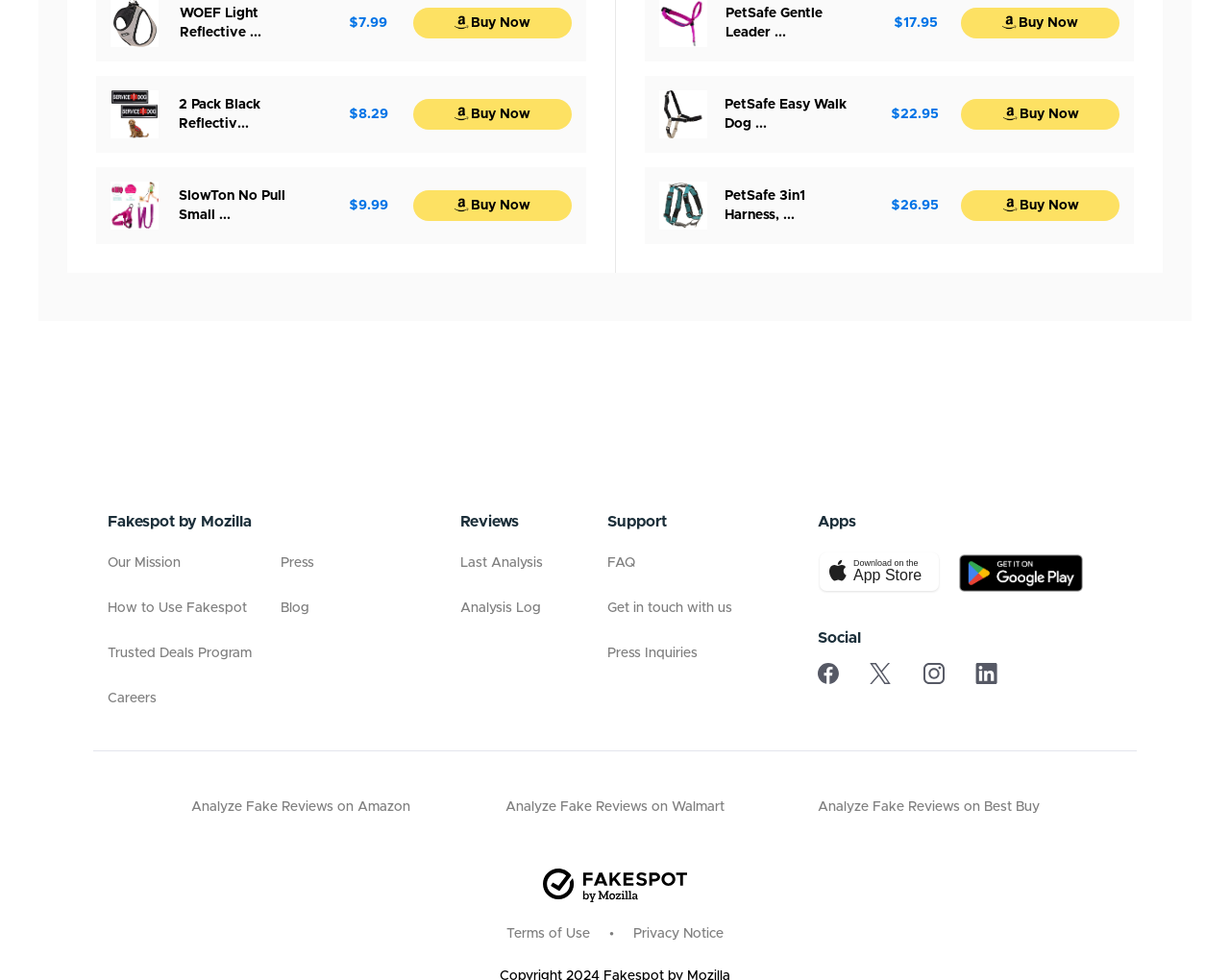Please provide the bounding box coordinates for the element that needs to be clicked to perform the instruction: "Click on 'Analyze Fake Reviews on Amazon'". The coordinates must consist of four float numbers between 0 and 1, formatted as [left, top, right, bottom].

[0.117, 0.816, 0.372, 0.857]